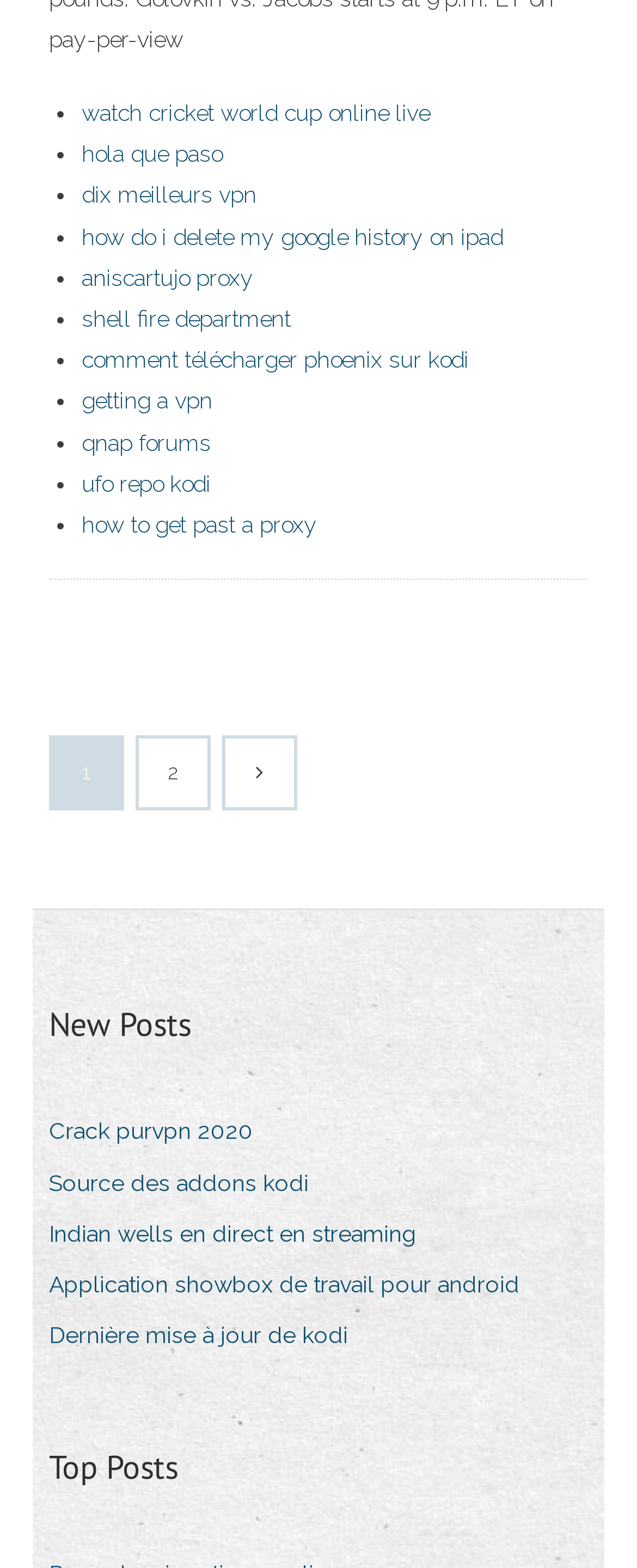Find the bounding box coordinates for the area that must be clicked to perform this action: "View latest news".

None